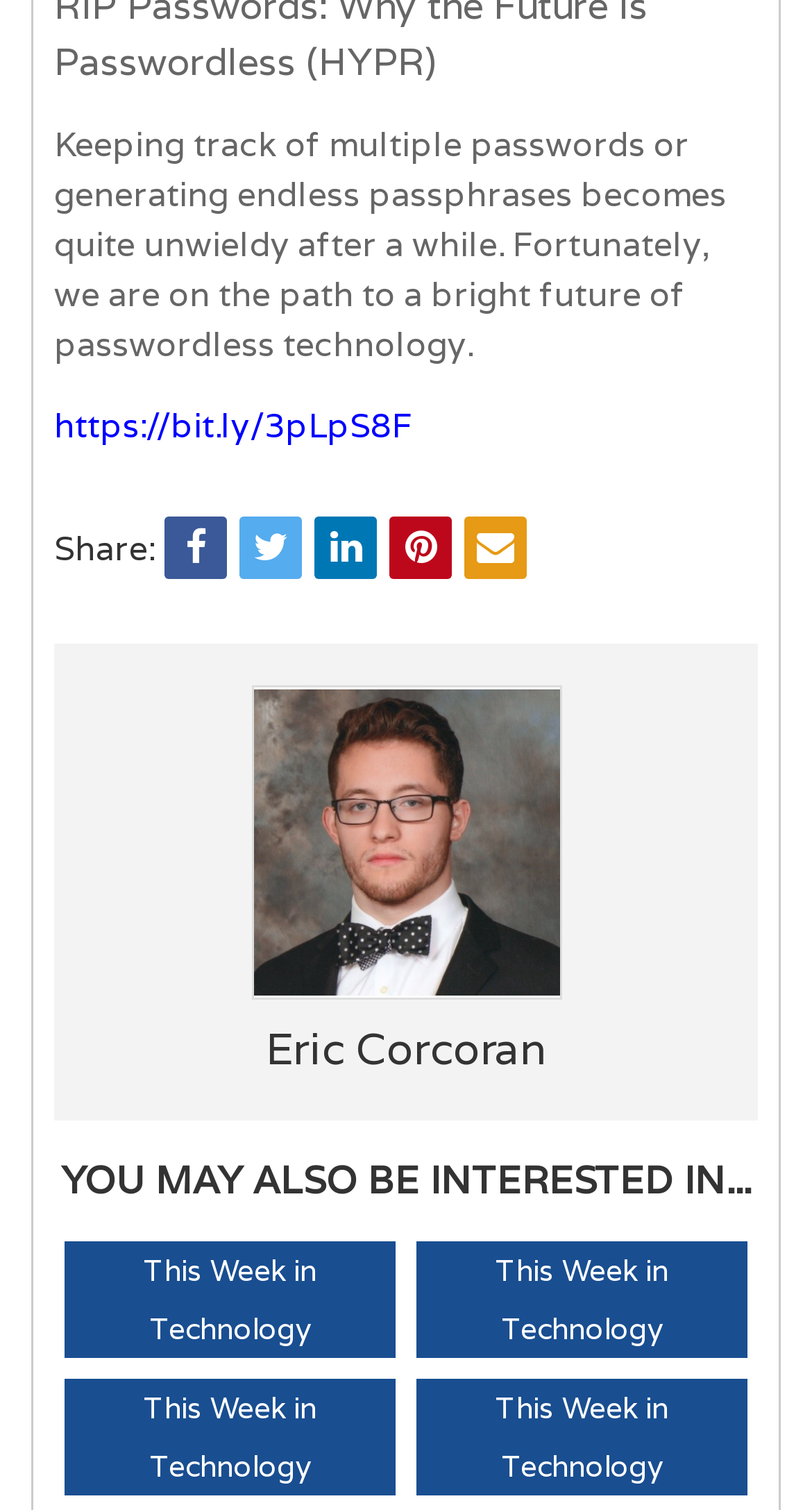Respond to the question below with a single word or phrase:
How many social media sharing links are there?

5